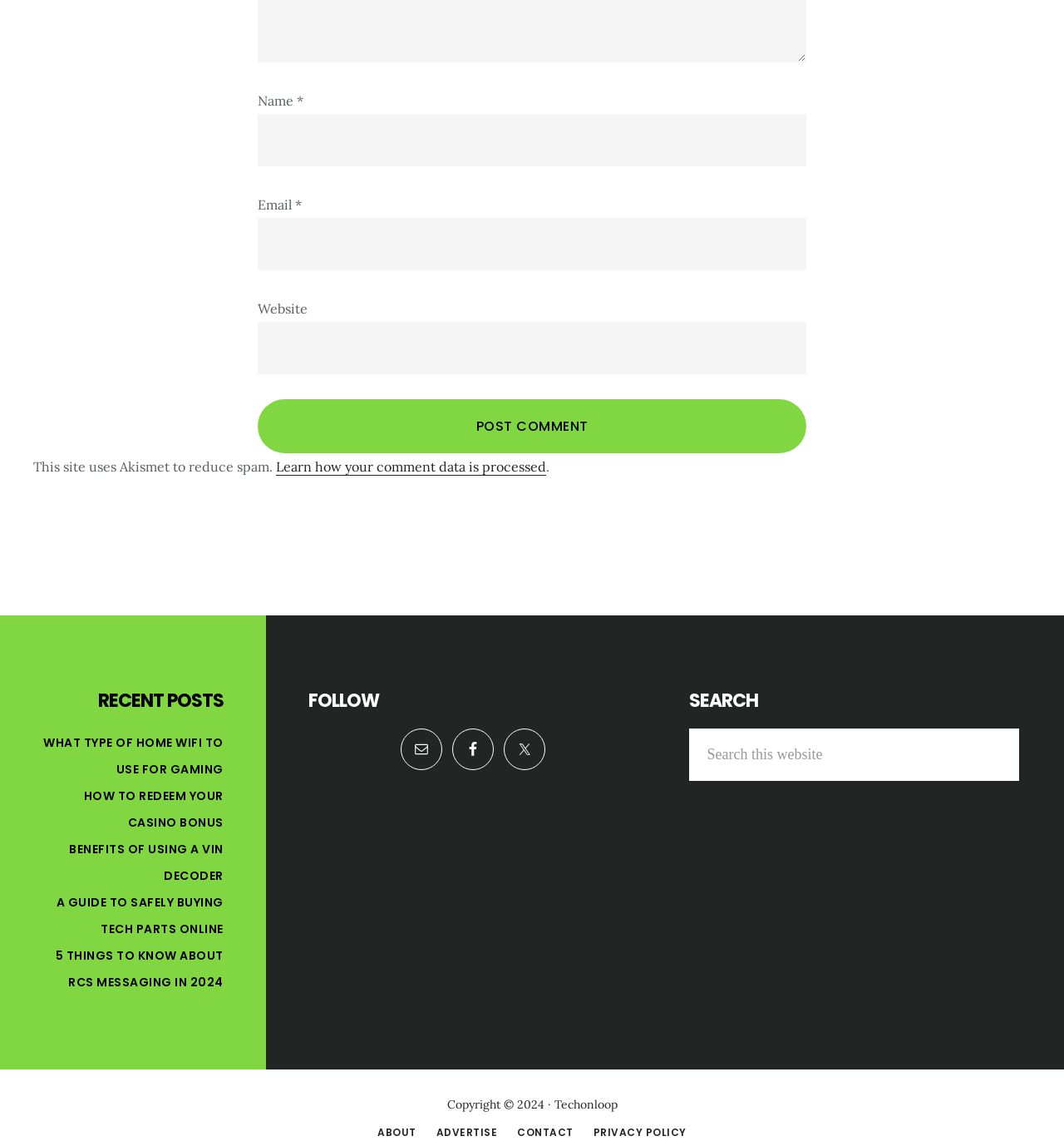Respond to the following question with a brief word or phrase:
What type of posts are listed under 'RECENT POSTS'?

Tech-related posts